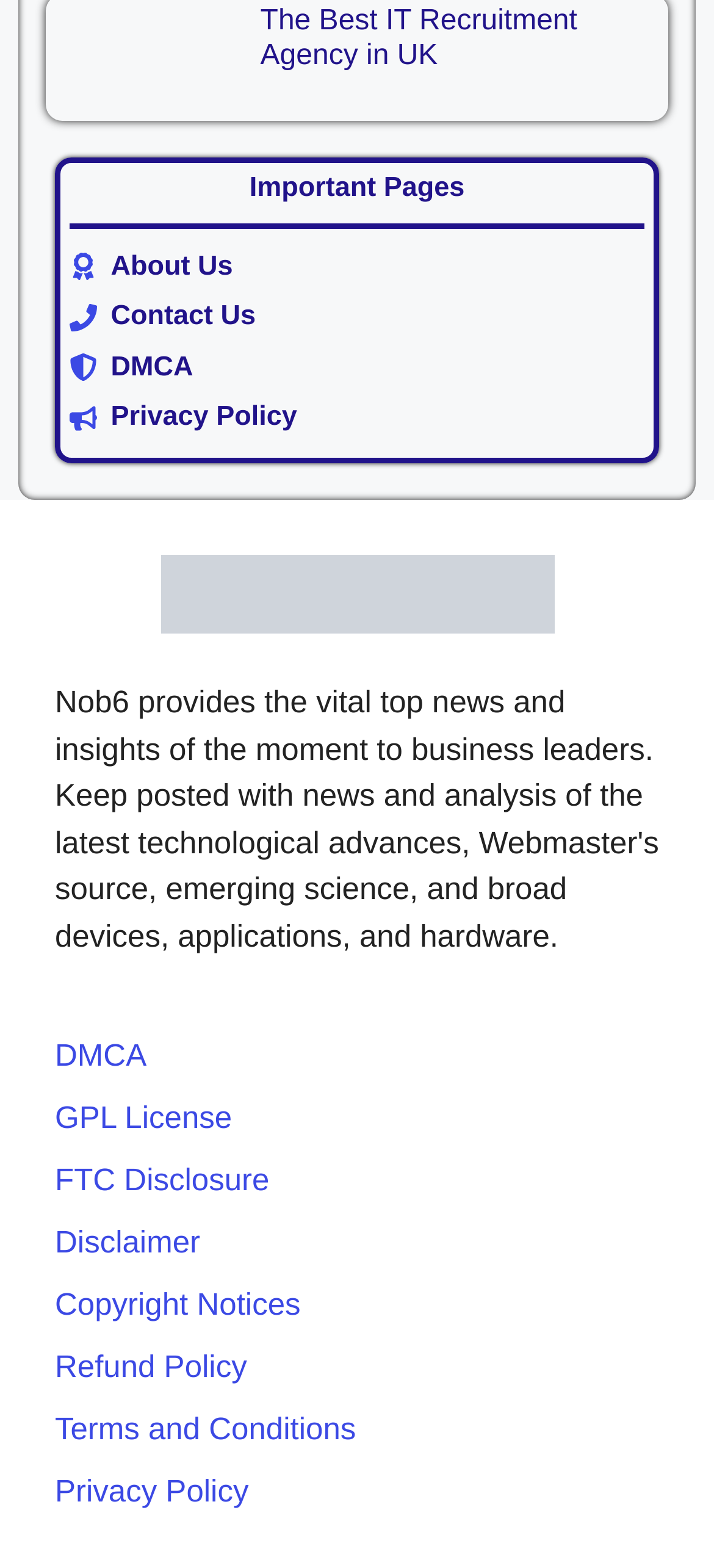From the webpage screenshot, predict the bounding box coordinates (top-left x, top-left y, bottom-right x, bottom-right y) for the UI element described here: Refund Policy

[0.077, 0.861, 0.346, 0.883]